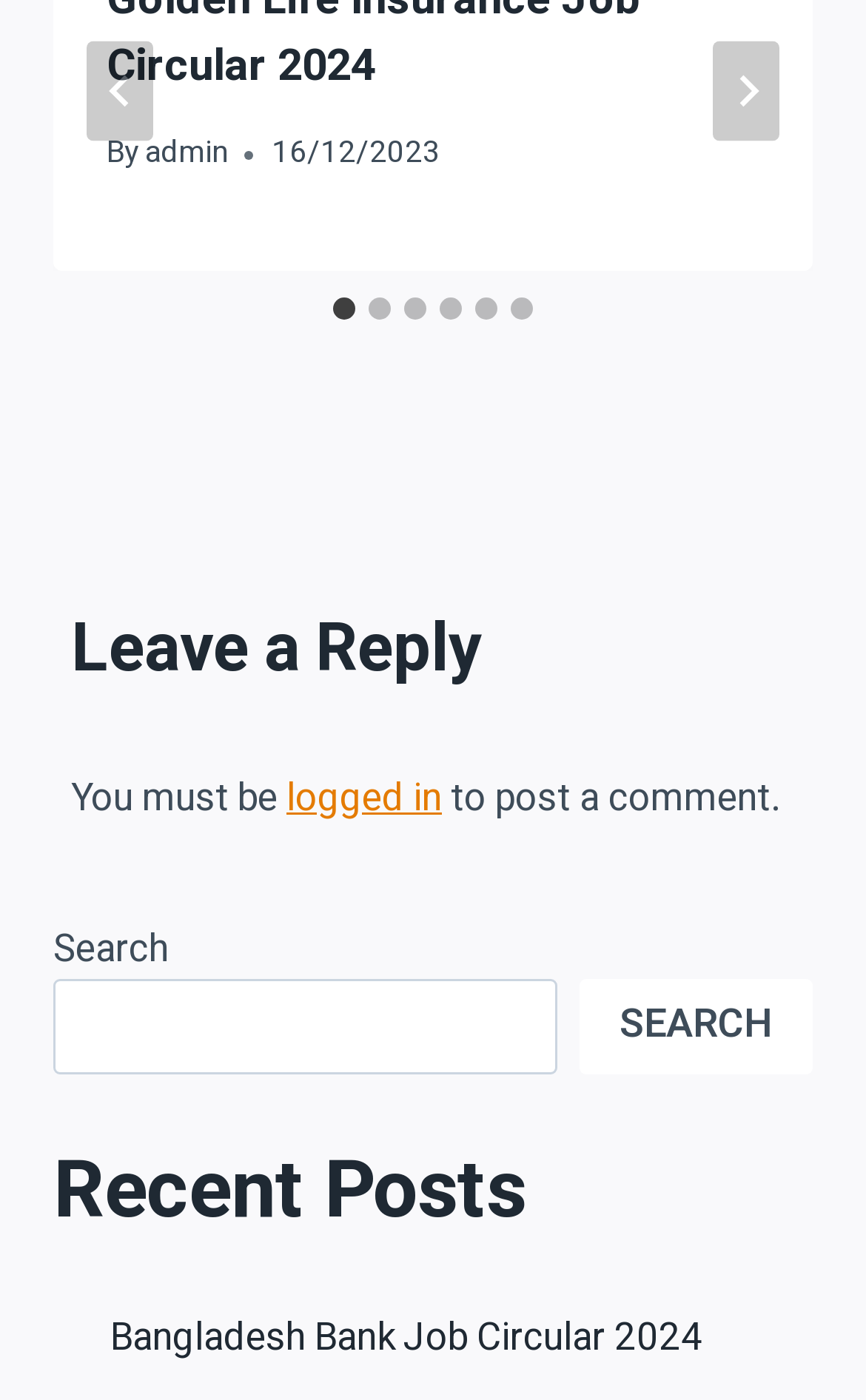Locate the bounding box coordinates of the region to be clicked to comply with the following instruction: "Go to last slide". The coordinates must be four float numbers between 0 and 1, in the form [left, top, right, bottom].

[0.1, 0.03, 0.177, 0.101]